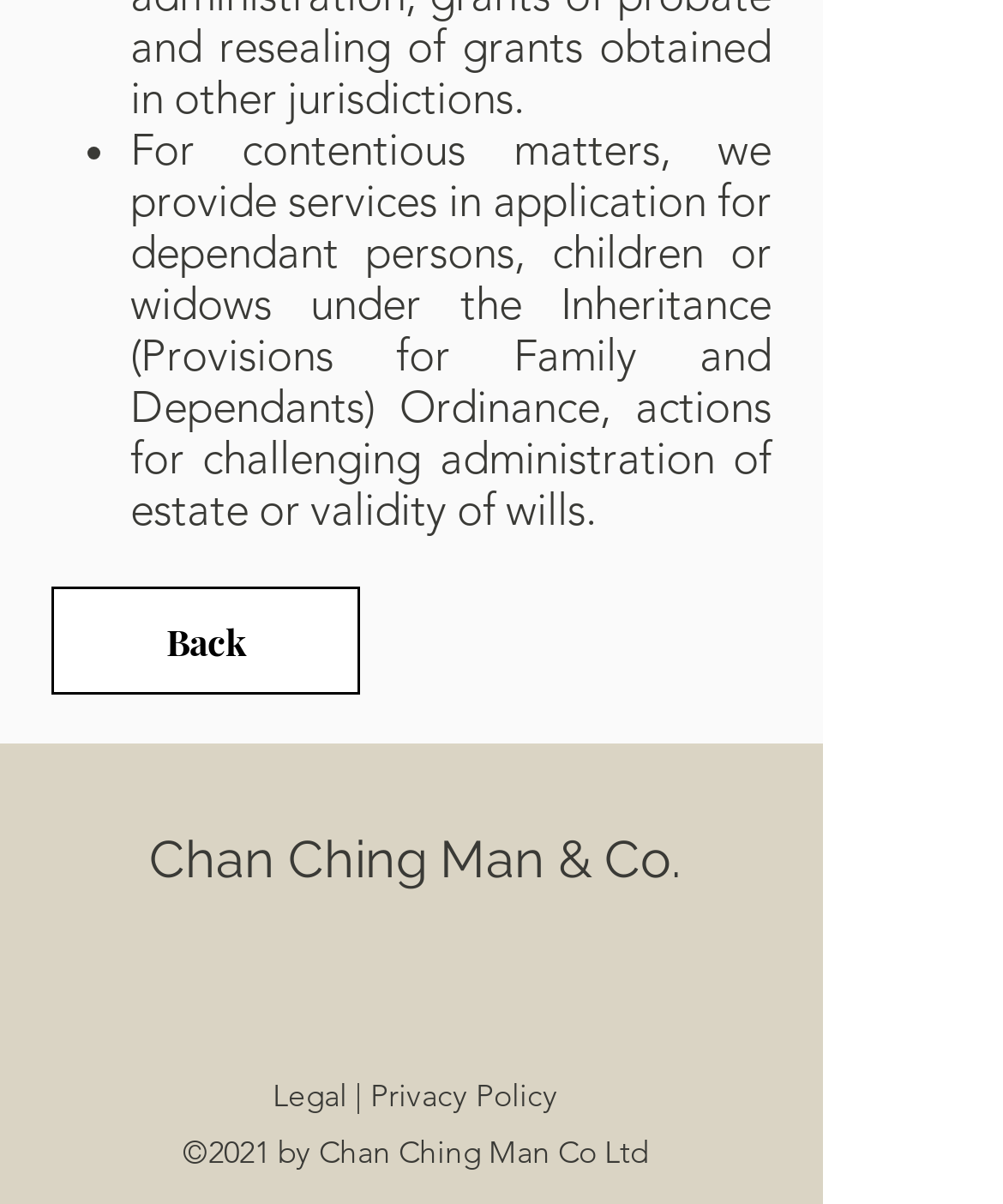Extract the bounding box coordinates of the UI element described: "Back". Provide the coordinates in the format [left, top, right, bottom] with values ranging from 0 to 1.

[0.051, 0.487, 0.359, 0.577]